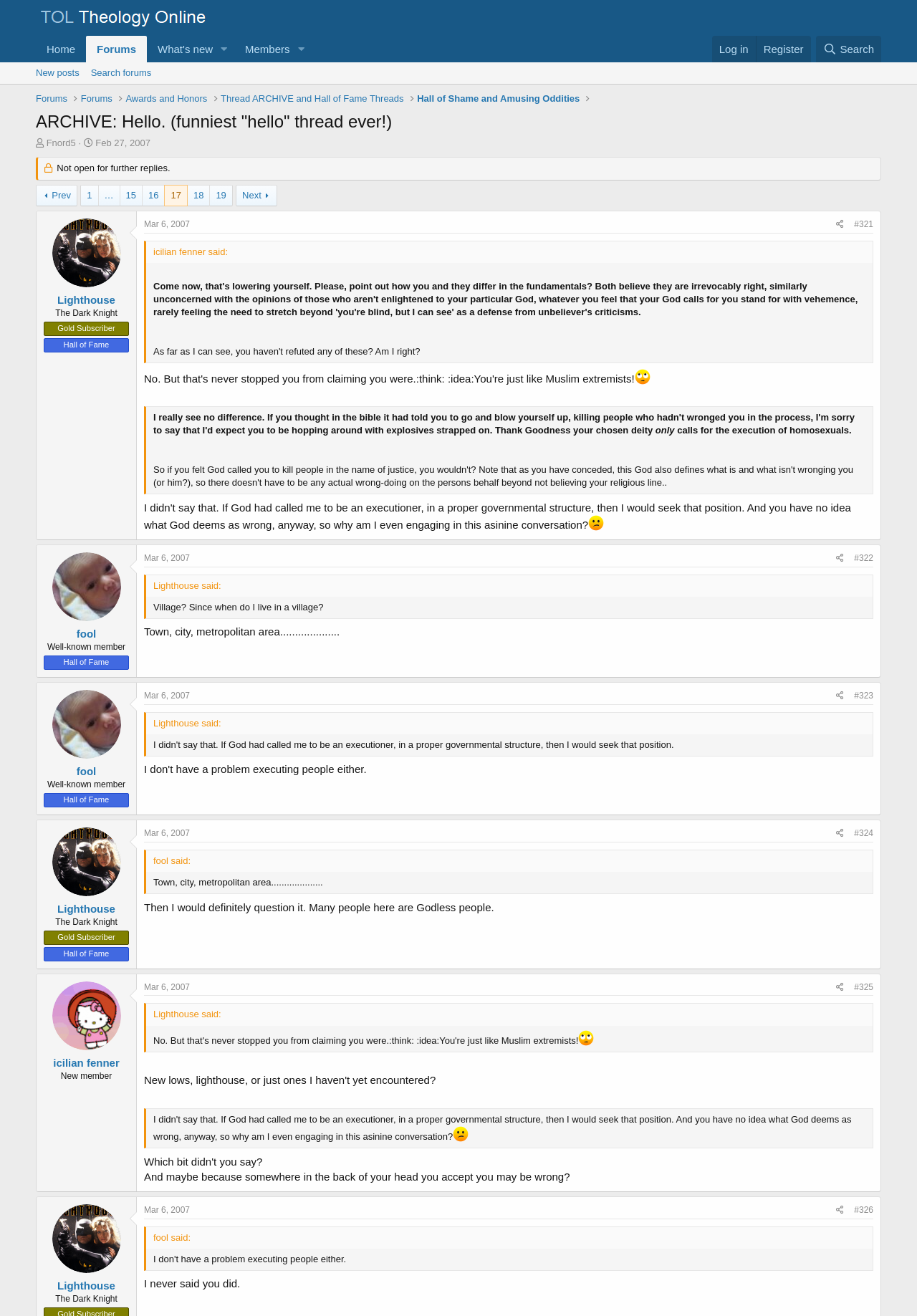Please respond to the question with a concise word or phrase:
What is the status of this thread?

Not open for further replies